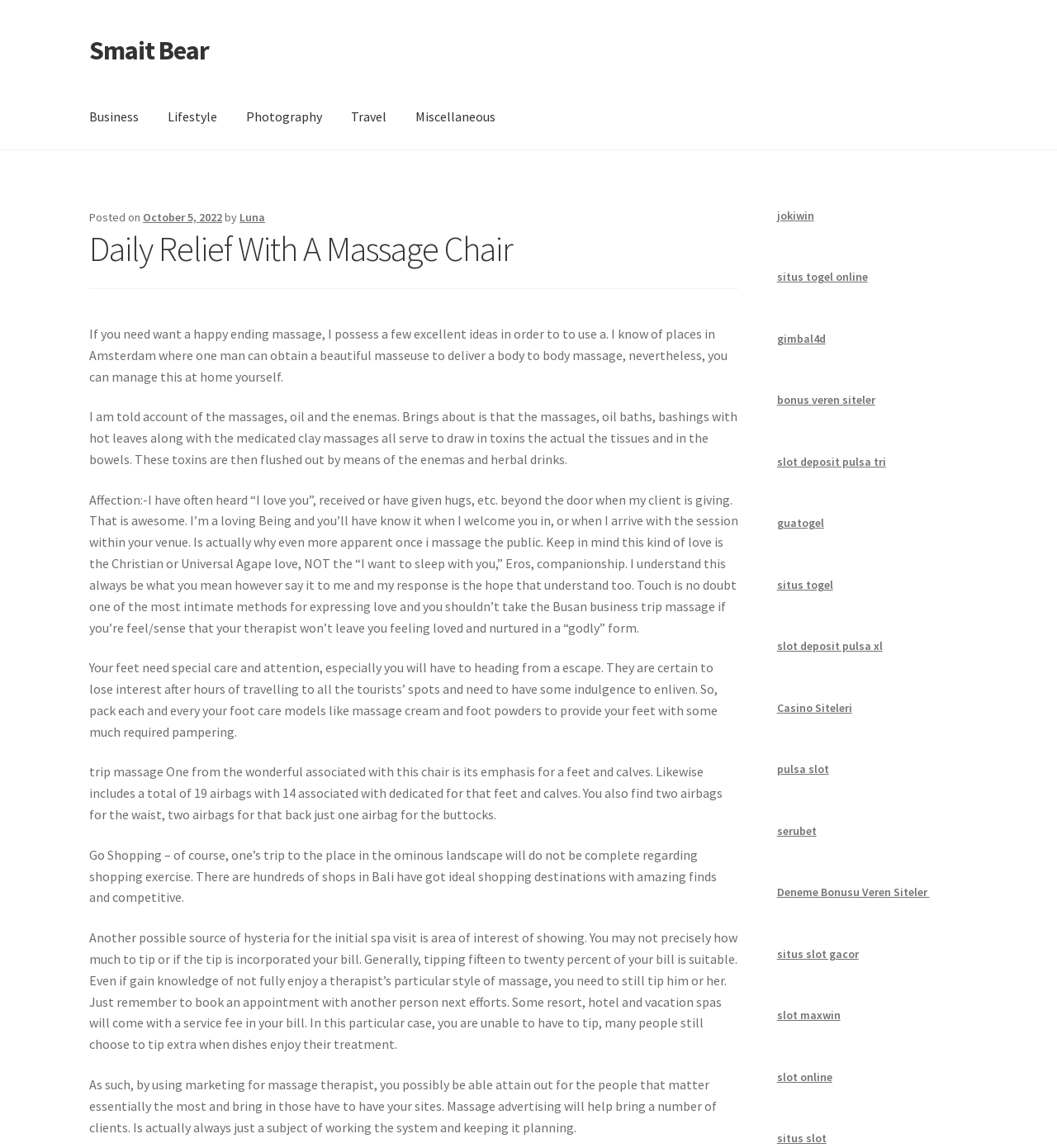Locate the bounding box coordinates of the clickable region necessary to complete the following instruction: "Click on 'Business' link". Provide the coordinates in the format of four float numbers between 0 and 1, i.e., [left, top, right, bottom].

[0.072, 0.074, 0.144, 0.13]